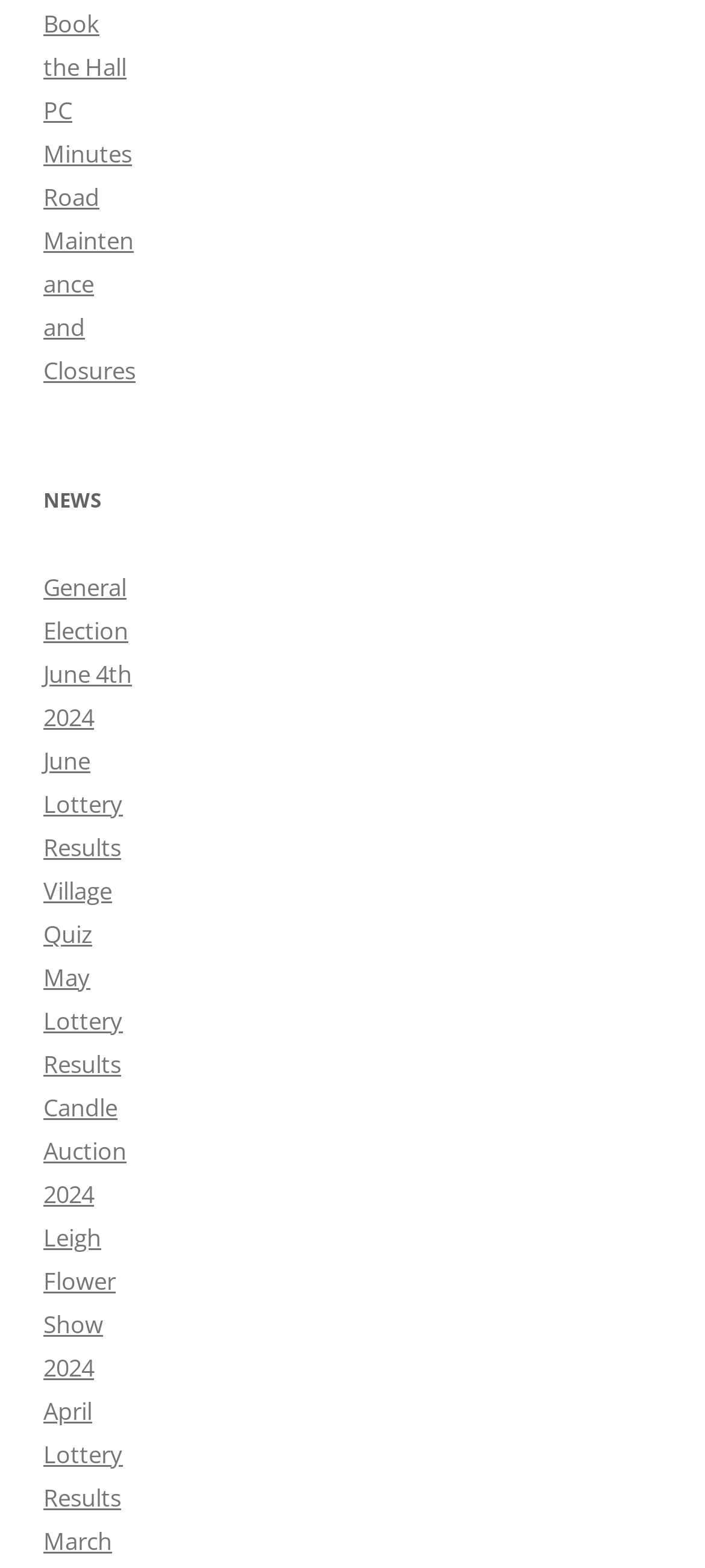Find the bounding box coordinates of the element to click in order to complete the given instruction: "Participate in the village quiz."

[0.062, 0.558, 0.159, 0.606]